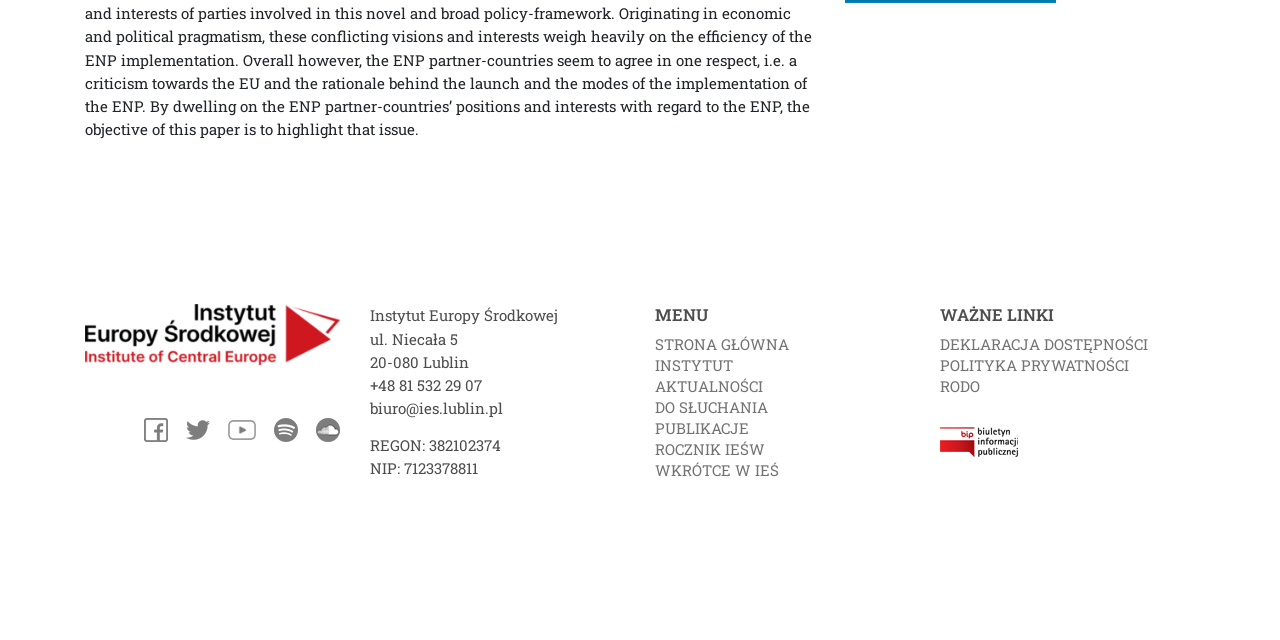Given the element description: "RODO", predict the bounding box coordinates of this UI element. The coordinates must be four float numbers between 0 and 1, given as [left, top, right, bottom].

[0.734, 0.588, 0.766, 0.619]